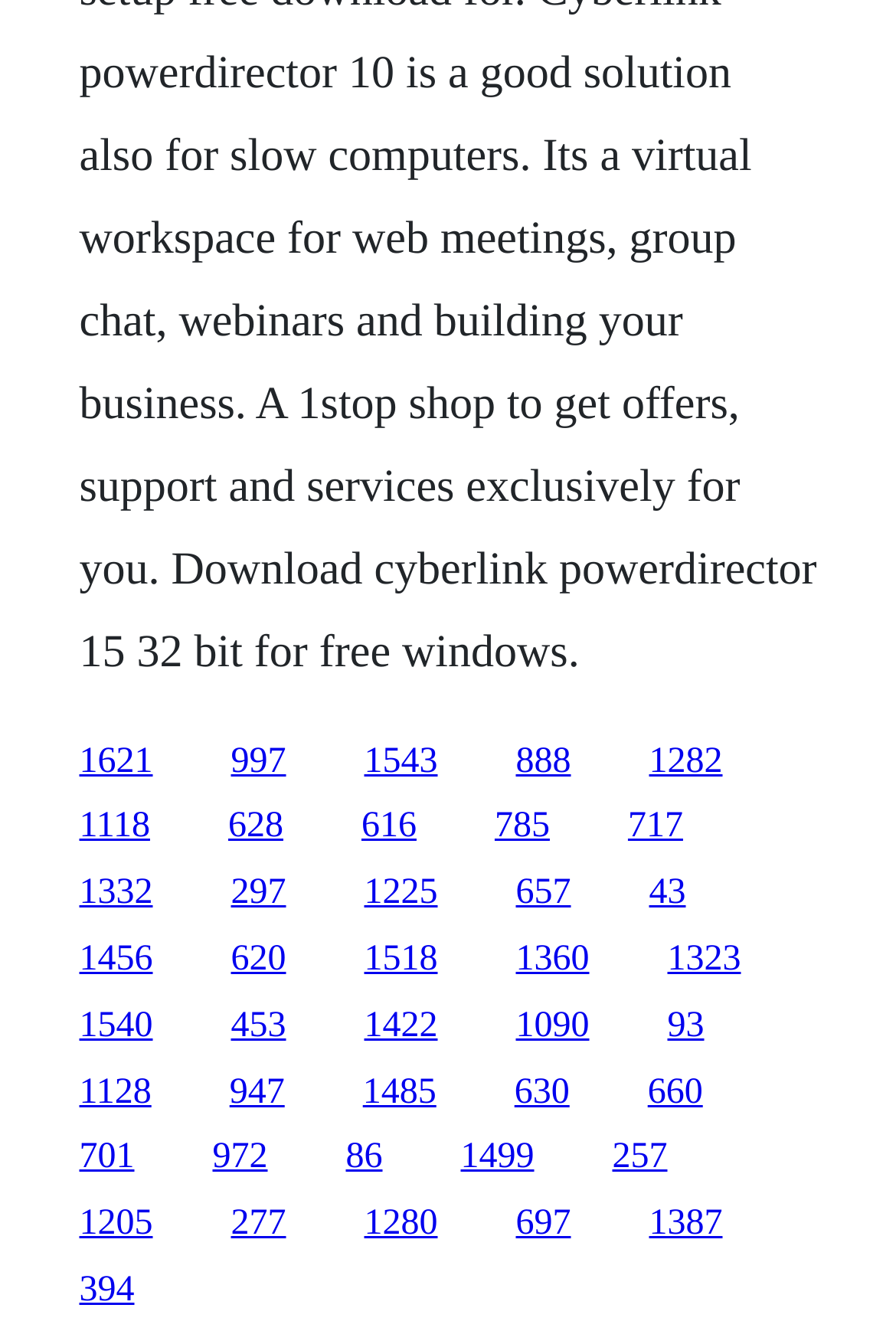What is the horizontal position of the link '997' relative to the link '1621'?
Offer a detailed and full explanation in response to the question.

I compared the x1 and x2 coordinates of the link '997' with the link '1621' and found that the x1 value of '997' is greater, indicating that it is positioned to the right of '1621'.